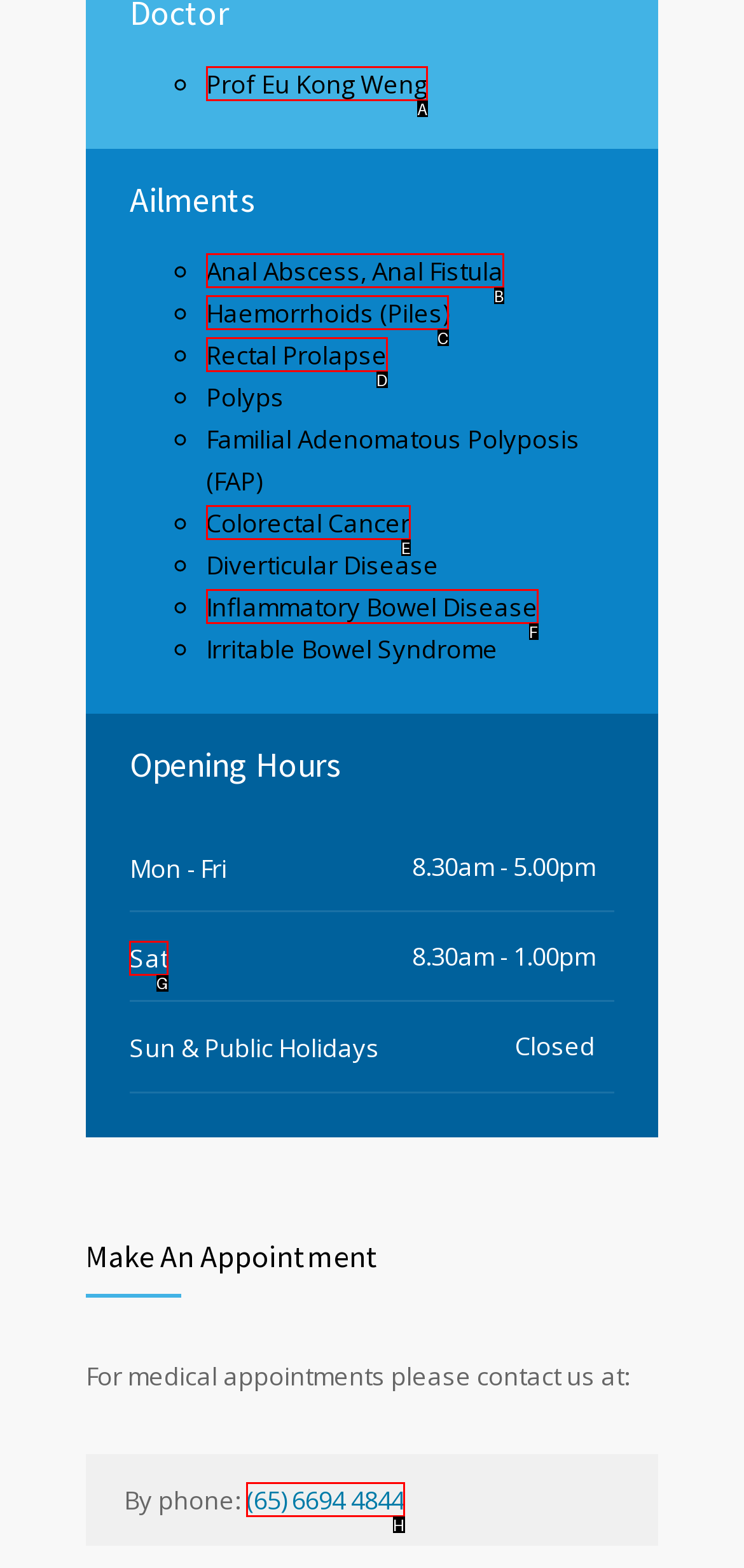Determine which letter corresponds to the UI element to click for this task: Check opening hours on Saturday
Respond with the letter from the available options.

G